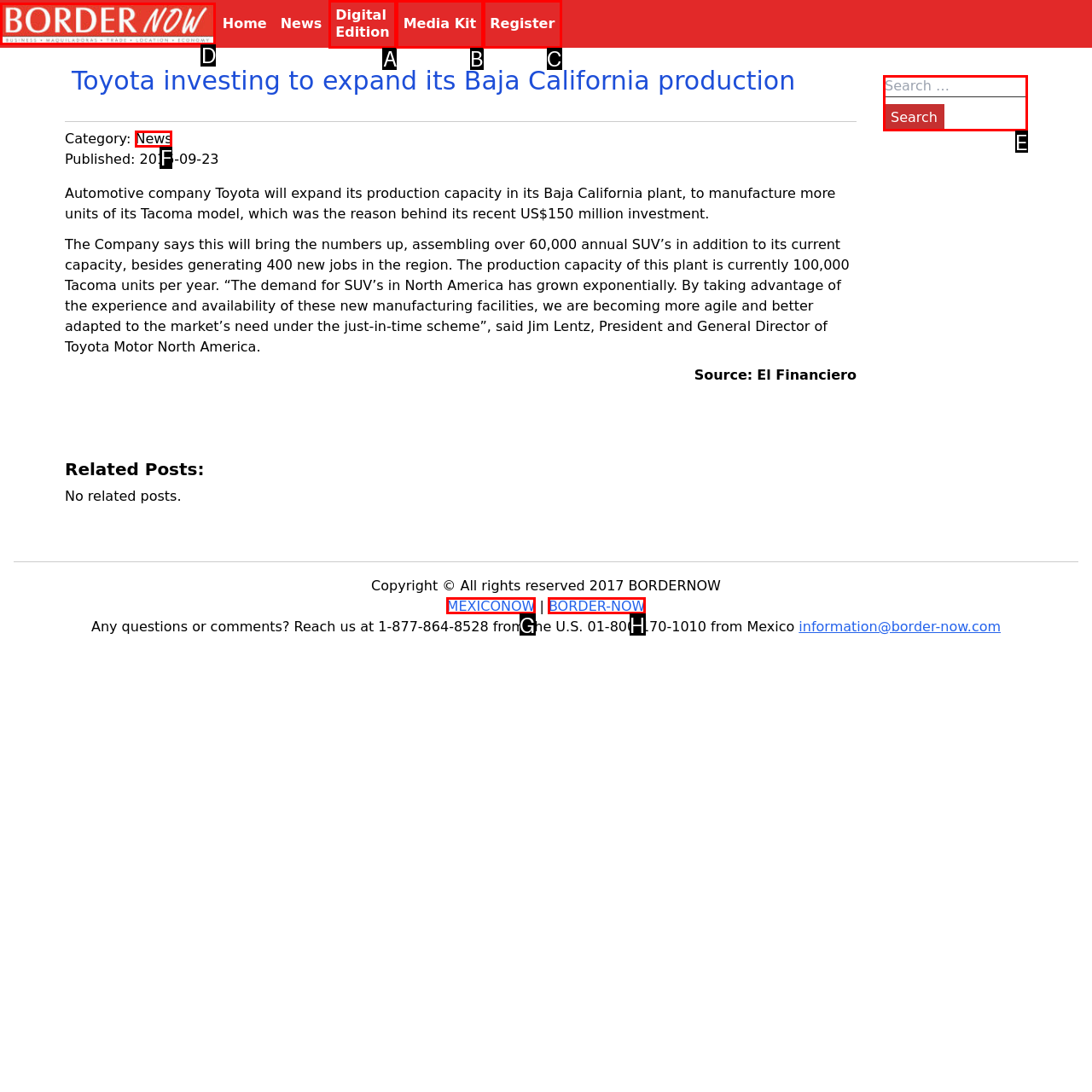Select the appropriate letter to fulfill the given instruction: Search for something
Provide the letter of the correct option directly.

E